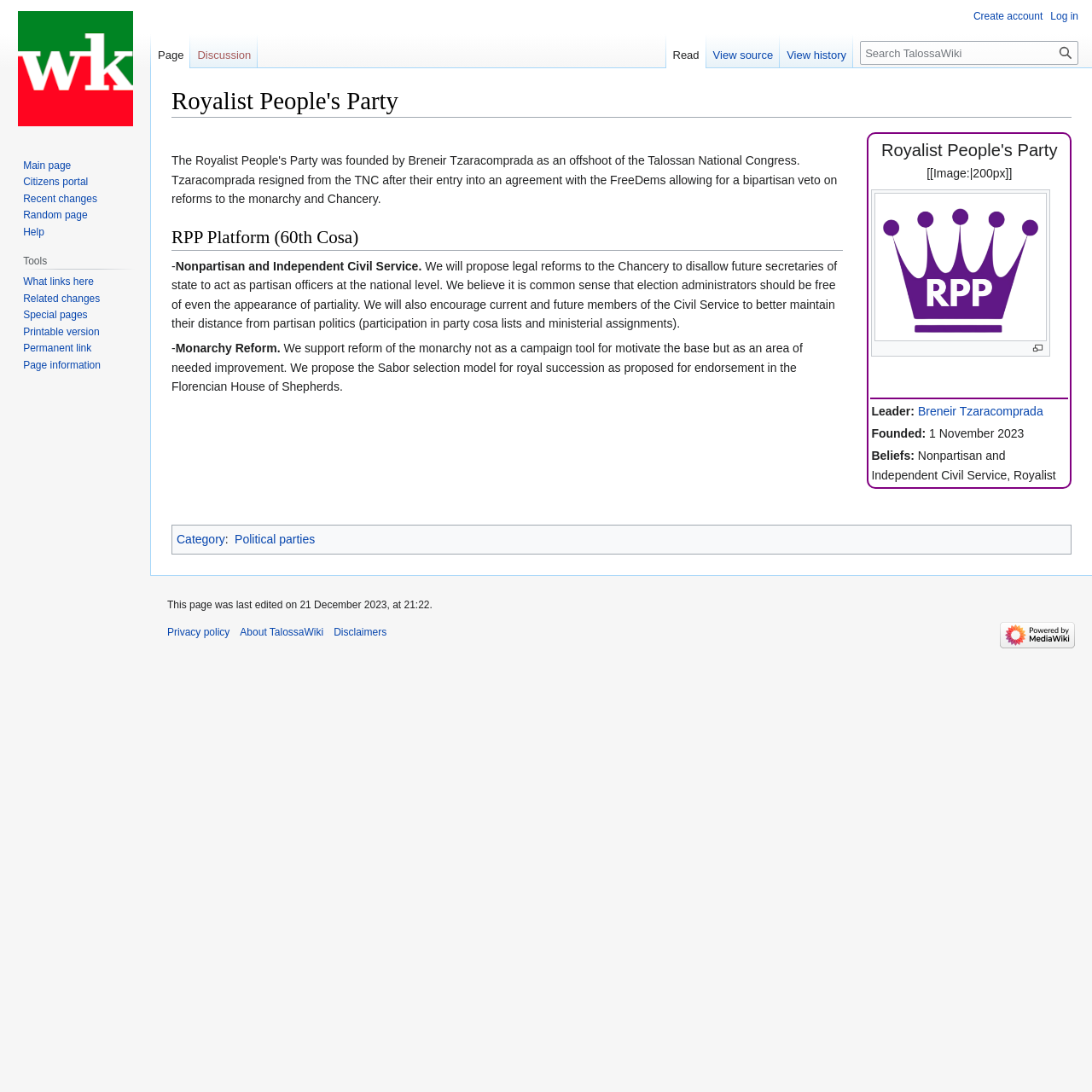Please identify the bounding box coordinates of the element I need to click to follow this instruction: "View the main page".

[0.006, 0.0, 0.131, 0.125]